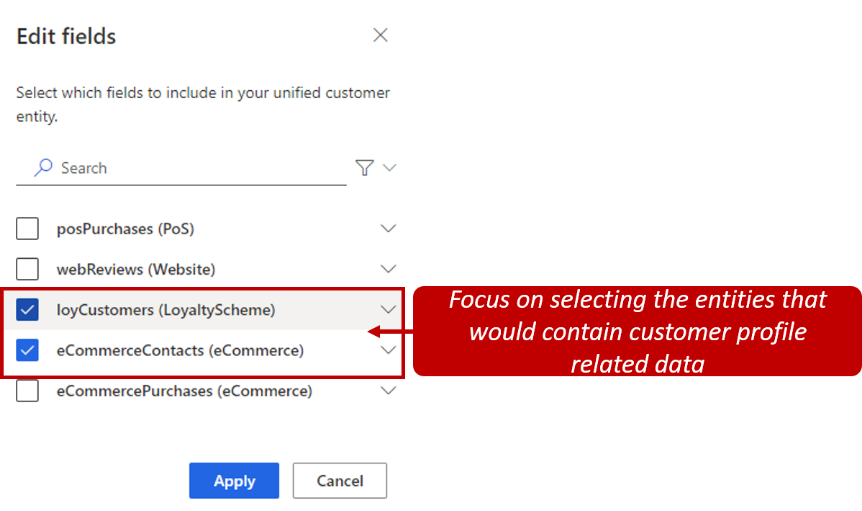What options are available to users after selecting the data fields?
Examine the webpage screenshot and provide an in-depth answer to the question.

After selecting the relevant data fields, users are presented with buttons at the bottom of the interface to either apply their selections or cancel their changes, allowing them to confirm or revert their choices.